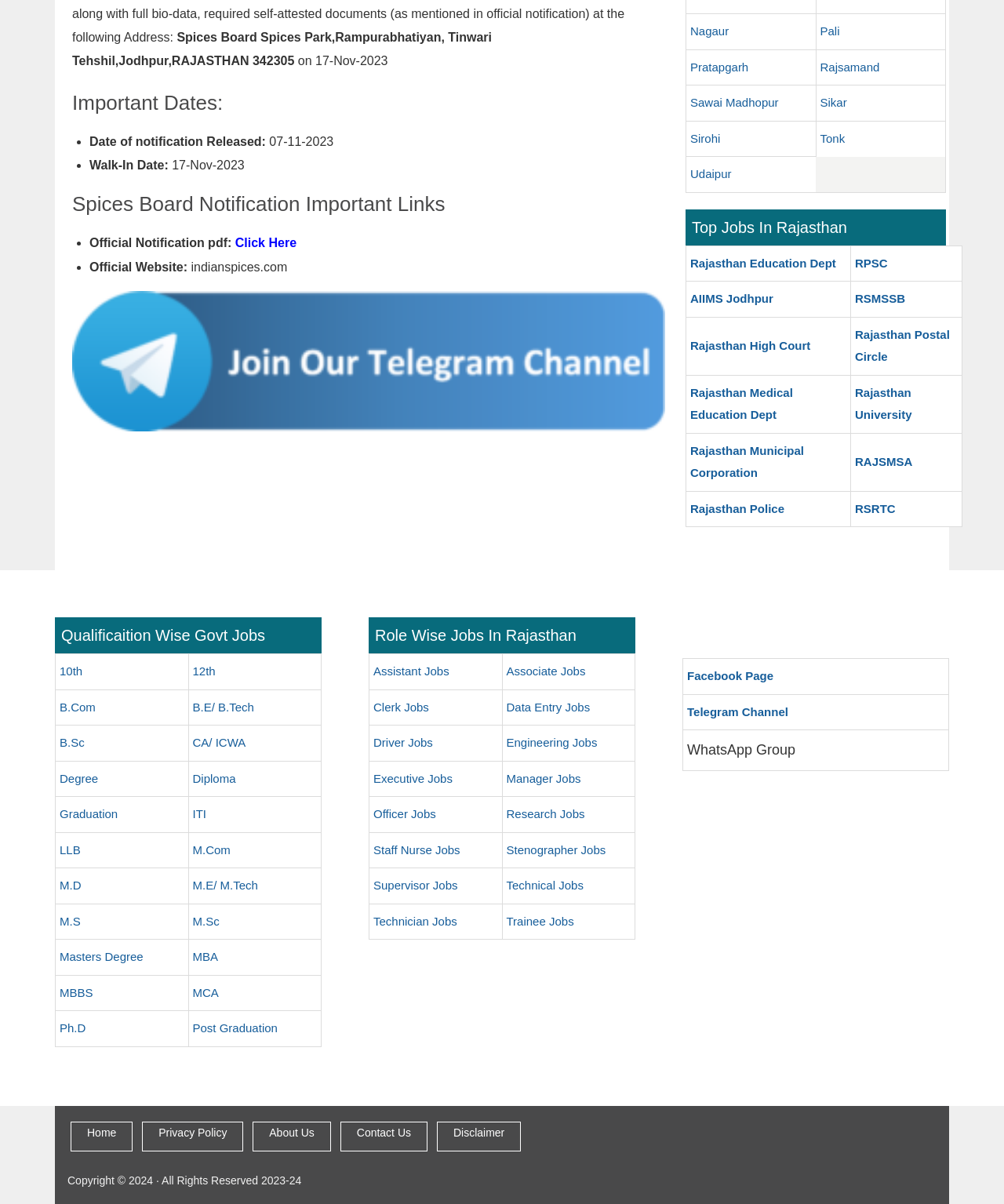Locate the bounding box coordinates of the area where you should click to accomplish the instruction: "Visit the official website of Spices Board".

[0.187, 0.216, 0.286, 0.227]